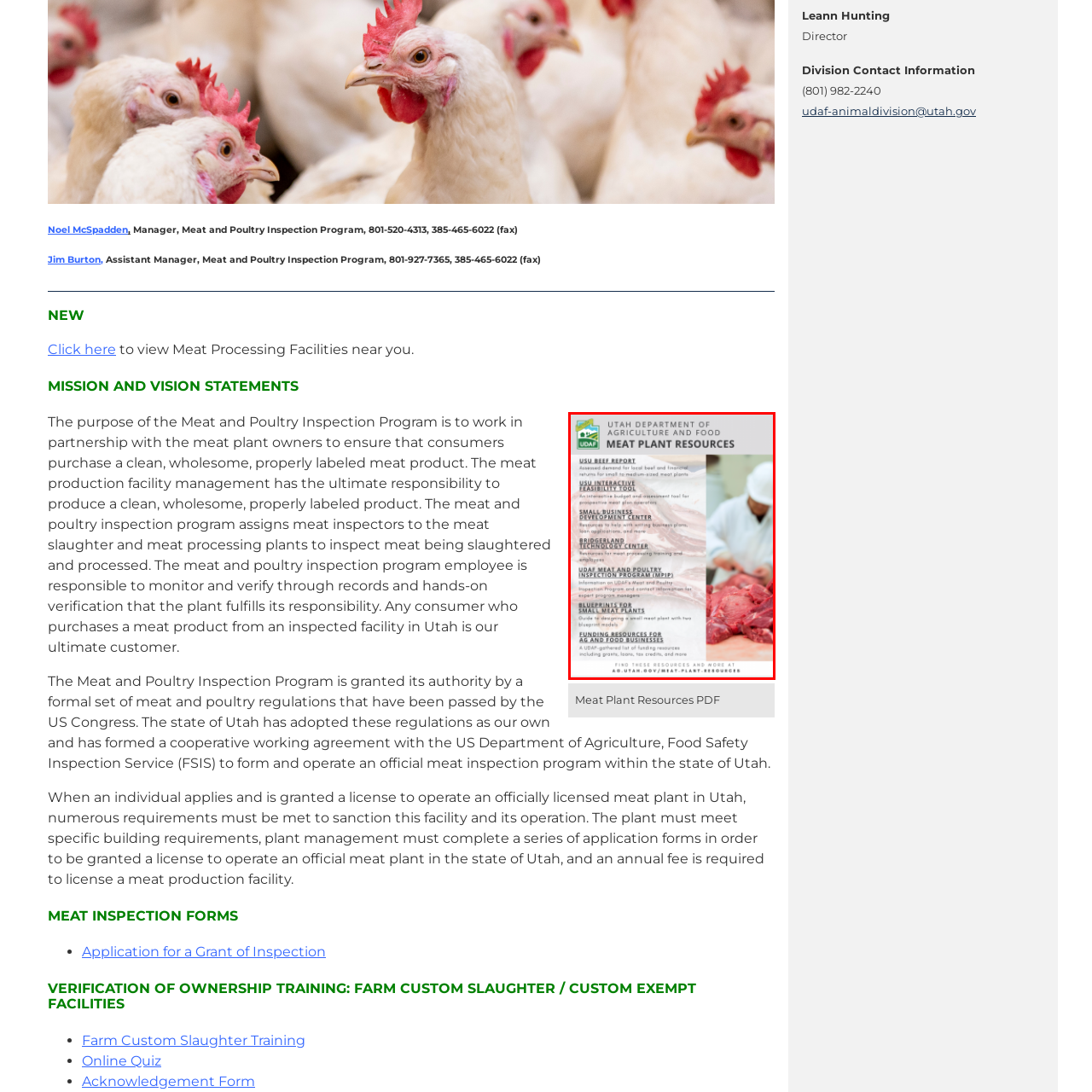Examine the segment of the image contained within the black box and respond comprehensively to the following question, based on the visual content: 
What type of businesses can receive support from the Bridgeland Technology Center?

According to the graphic, the Bridgeland Technology Center offers additional support for meat-related businesses, which suggests that it provides resources and assistance specifically tailored to the needs of businesses operating in the meat industry.